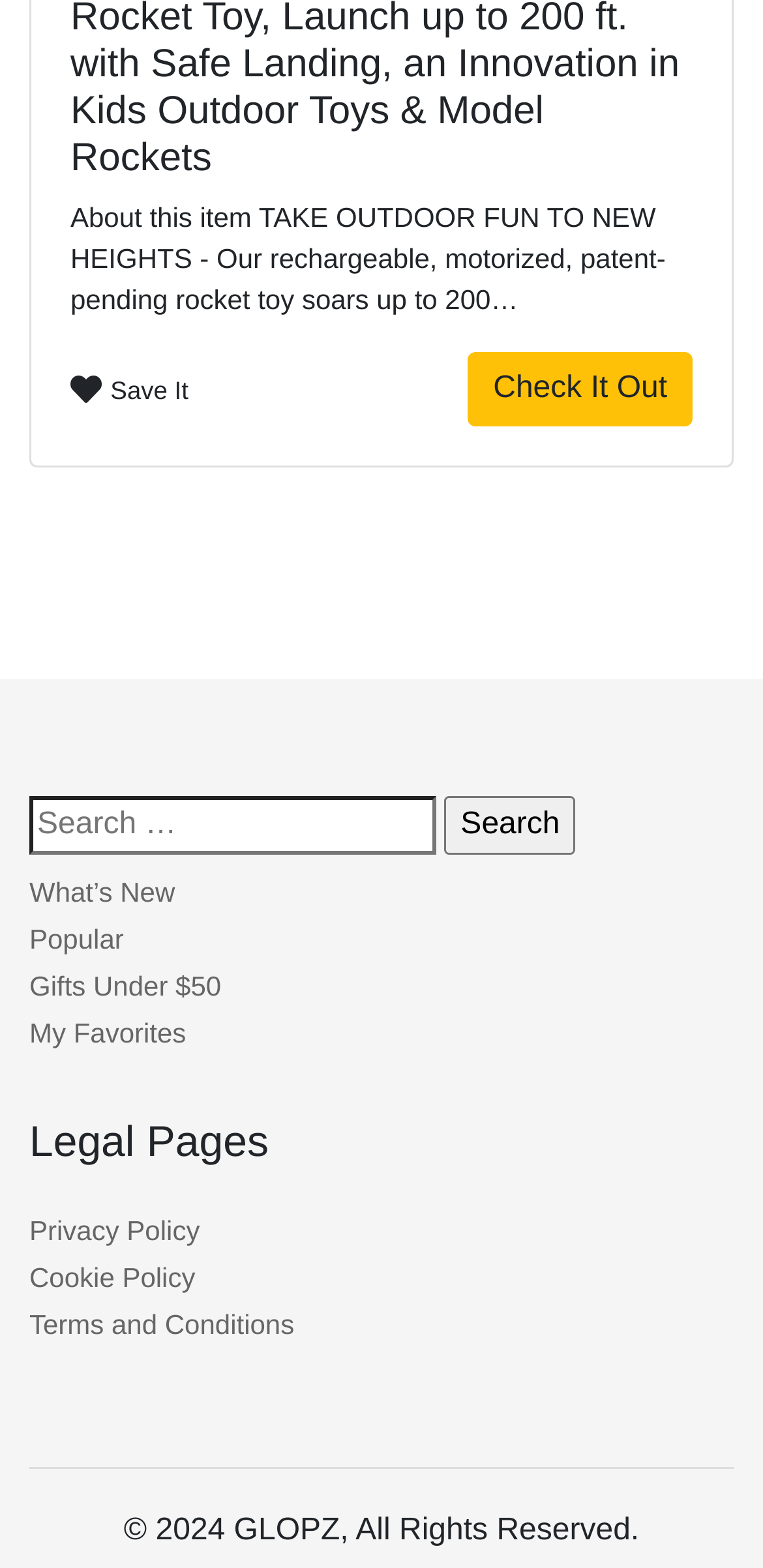Given the element description: "Save It", predict the bounding box coordinates of the UI element it refers to, using four float numbers between 0 and 1, i.e., [left, top, right, bottom].

[0.092, 0.233, 0.247, 0.263]